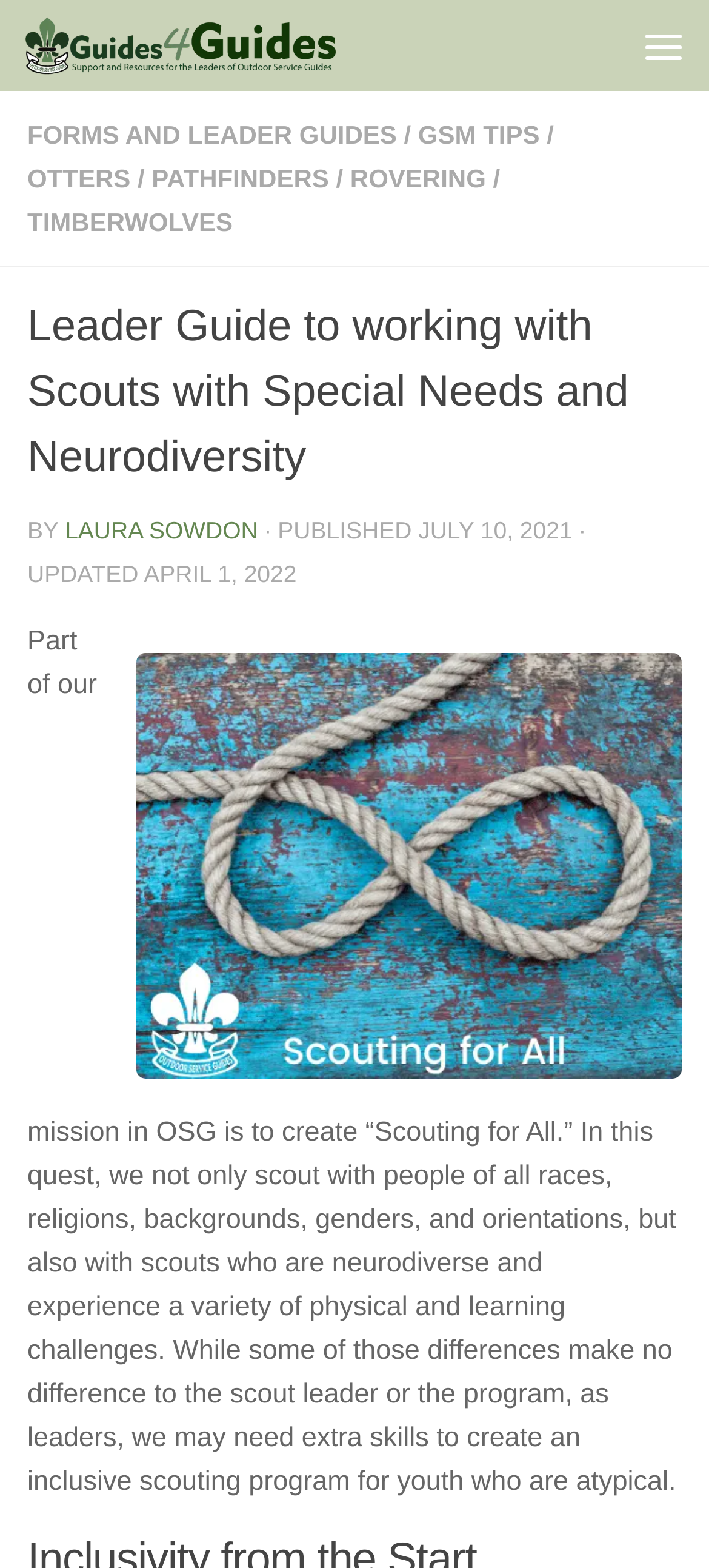Please provide a detailed answer to the question below based on the screenshot: 
When was the leader guide last updated?

The last updated date of the leader guide can be found below the author's name, where it is written '· UPDATED APRIL 1, 2022'.